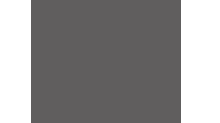Offer an in-depth caption of the image, mentioning all notable aspects.

The image accompanying the text appears to feature a visual representation (possibly a cover or artwork) related to the discussion of "Leviathan Wakes," a title mentioned in the context of literary content on the webpage. This artwork is likely designed to capture the genre and themes of the book, making it visually appealing to readers interested in science fiction or speculative fiction. 

In line with the content, there is a navigation context where users can explore various posts, including "Recent Posts" and "Featured Posts." The surrounding textual elements highlight community engagement through ratings and detailed reviews, emphasizing a rich literary discussion around the book and its themes.